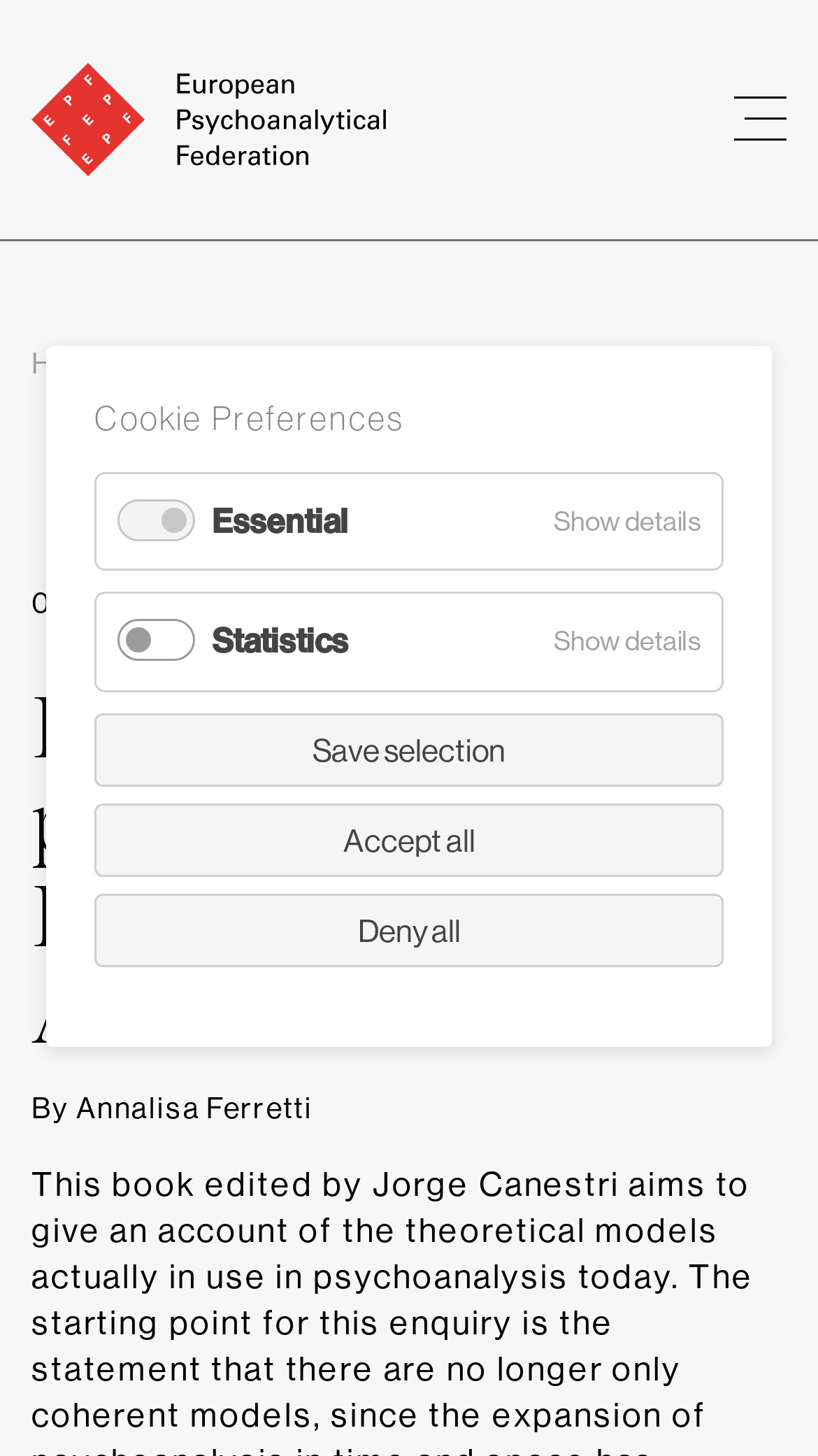What is the logo of the website?
Please provide a comprehensive answer to the question based on the webpage screenshot.

The logo of the website is an image element with the text 'Logo' which is present in the top-left corner of the webpage, and it is likely to be the logo of the European Psychoanalytical Federation.